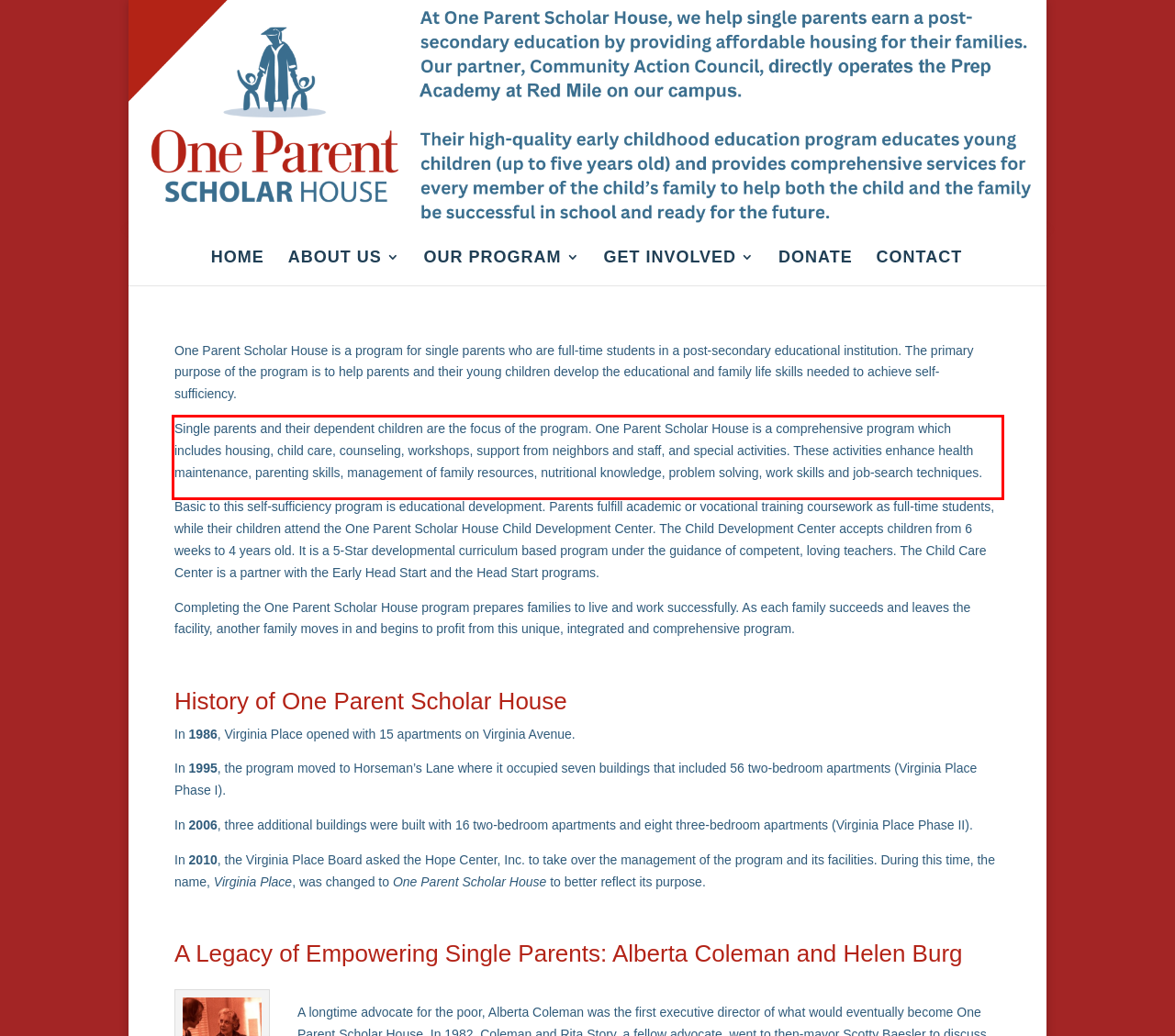Look at the screenshot of the webpage, locate the red rectangle bounding box, and generate the text content that it contains.

Single parents and their dependent children are the focus of the program. One Parent Scholar House is a comprehensive program which includes housing, child care, counseling, workshops, support from neighbors and staff, and special activities. These activities enhance health maintenance, parenting skills, management of family resources, nutritional knowledge, problem solving, work skills and job-search techniques.